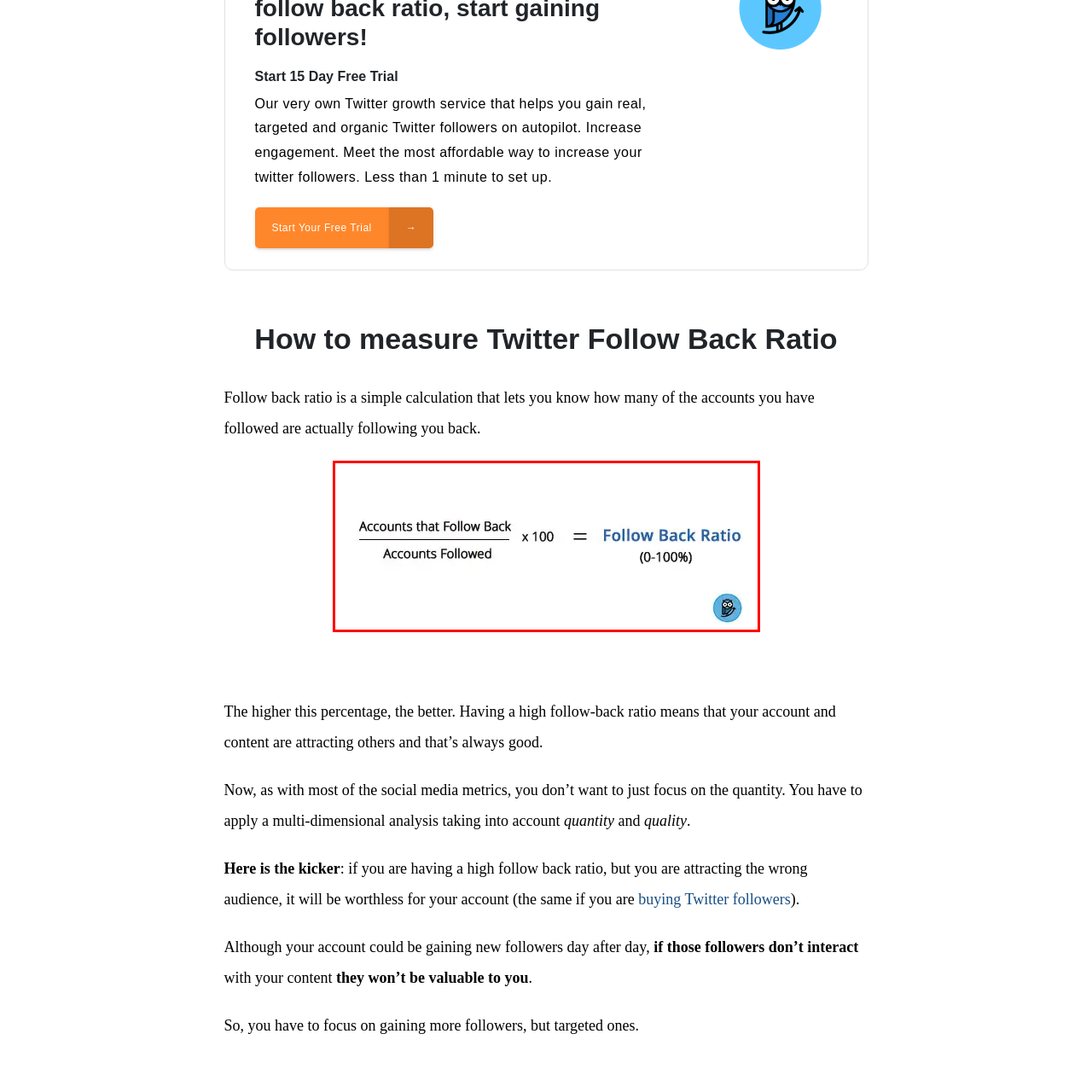Refer to the image within the red box and answer the question concisely with a single word or phrase: What is being calculated in the formula?

Followers who reciprocate